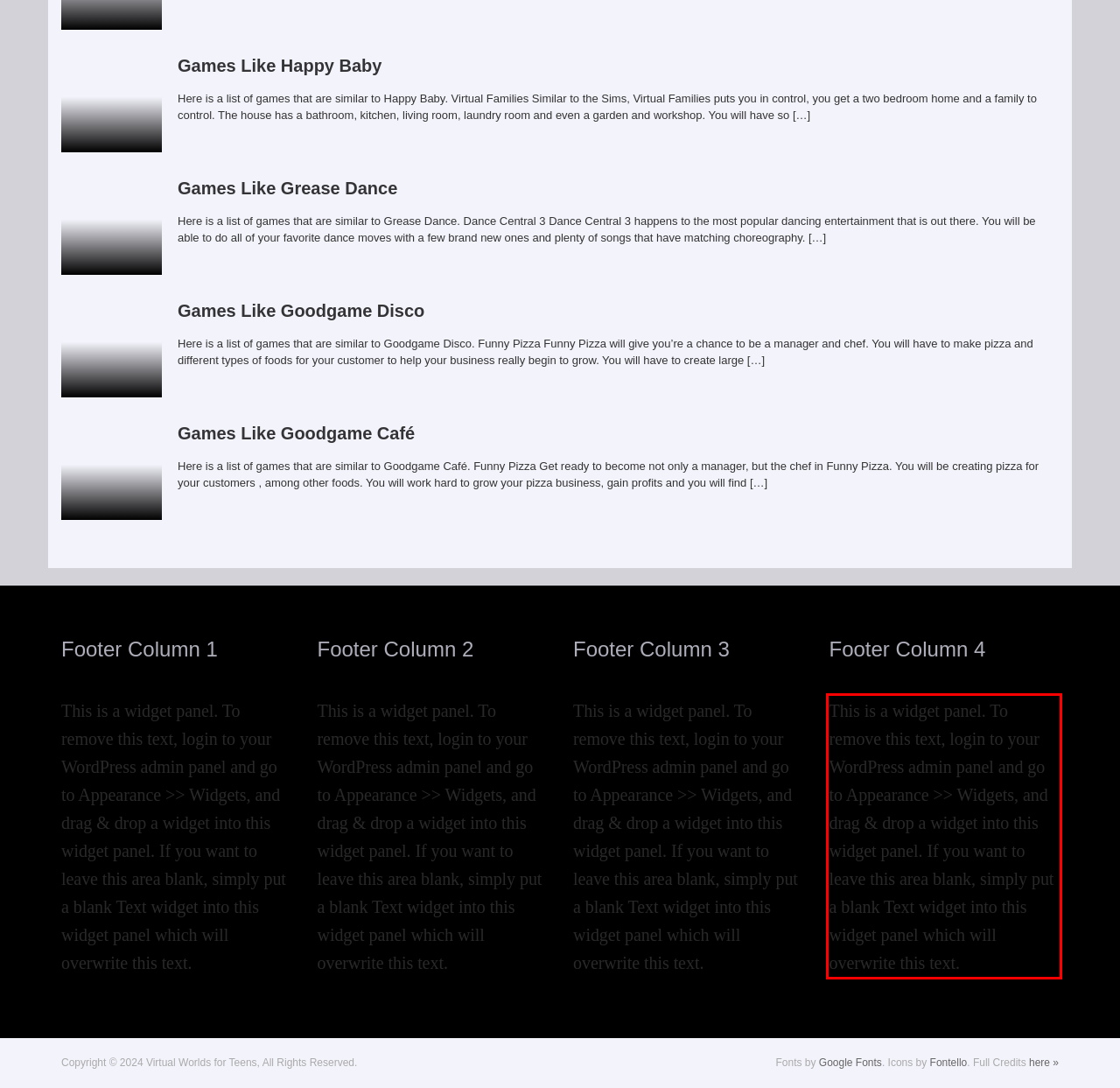Please analyze the provided webpage screenshot and perform OCR to extract the text content from the red rectangle bounding box.

This is a widget panel. To remove this text, login to your WordPress admin panel and go to Appearance >> Widgets, and drag & drop a widget into this widget panel. If you want to leave this area blank, simply put a blank Text widget into this widget panel which will overwrite this text.